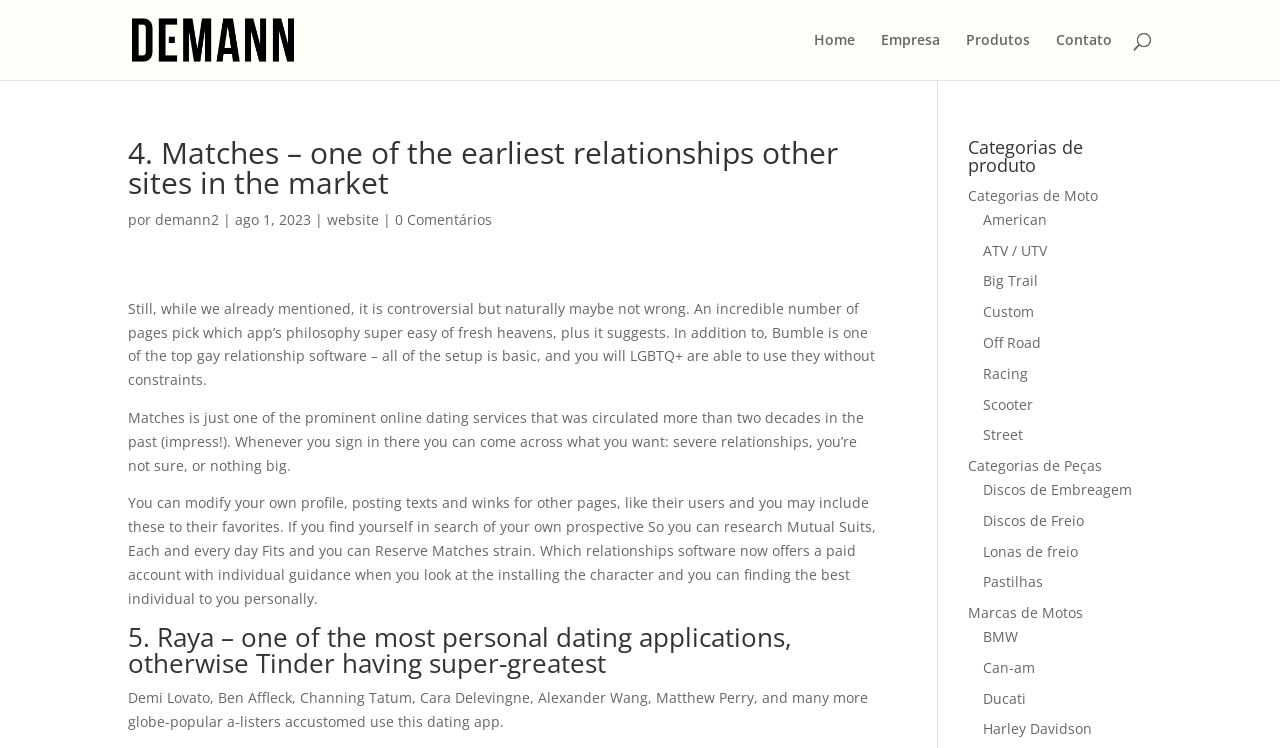Answer this question in one word or a short phrase: What is the purpose of the 'Search' bar?

To search the website